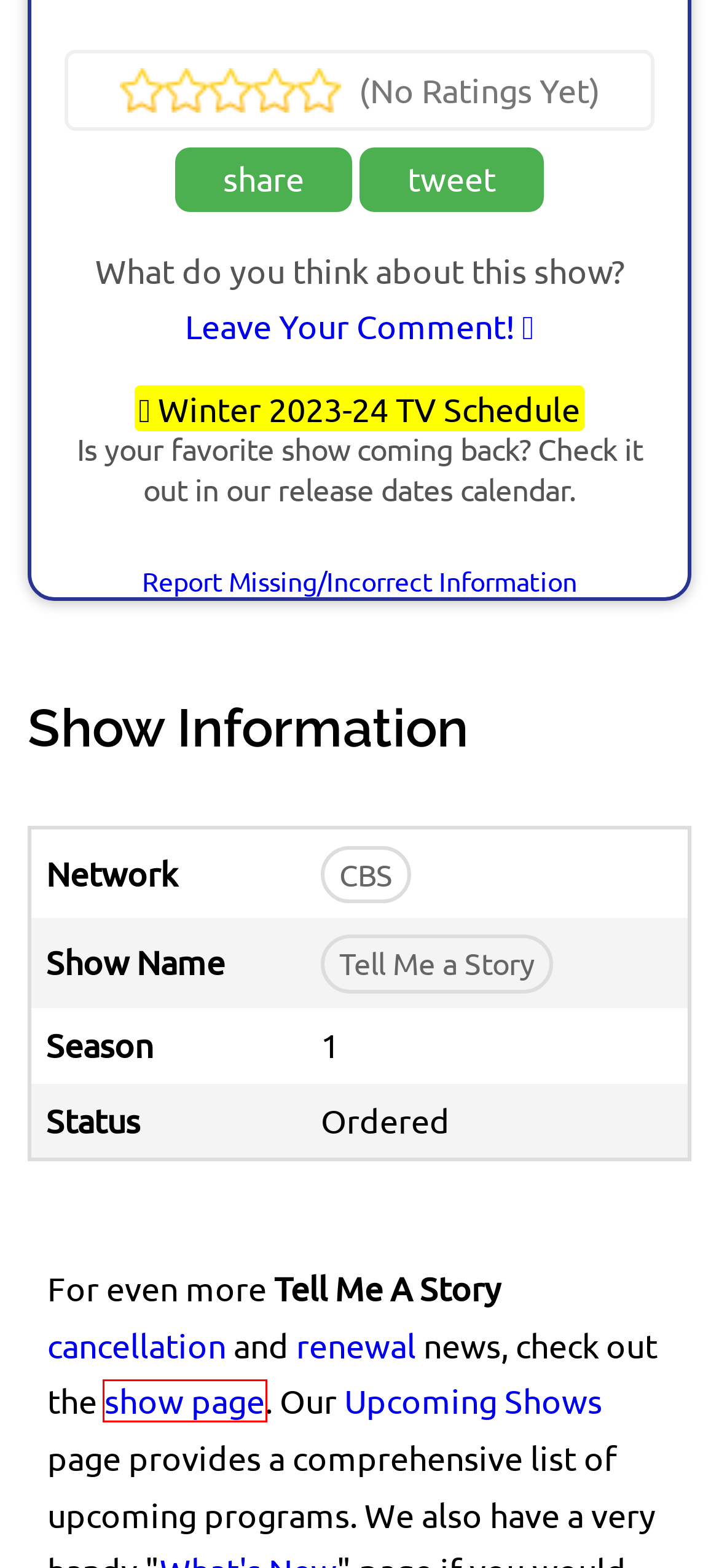Examine the screenshot of the webpage, noting the red bounding box around a UI element. Pick the webpage description that best matches the new page after the element in the red bounding box is clicked. Here are the candidates:
A. Franklin Season 2 Release Date 2024, When Does Apple TV+ Series Come Back // NextSeasonTV
B. "tell me a story" // NextSeasonTV
C. Adult Swim // NextSeasonTV
D. A-Z Shows: TV & Streaming Shows List 2024 // NextSeasonTV
E. New TV Shows Spring 2024; See Details & Trailers and More // NextSeasonTV
F. When Does 'The Twilight Zone' Season 3 Start on CBS All Access? Release Date // NextSeasonTV
G. The CW // NextSeasonTV
H. "Taste of the Border" CBS All Access Release Date; When Does It Start? // NextSeasonTV

B